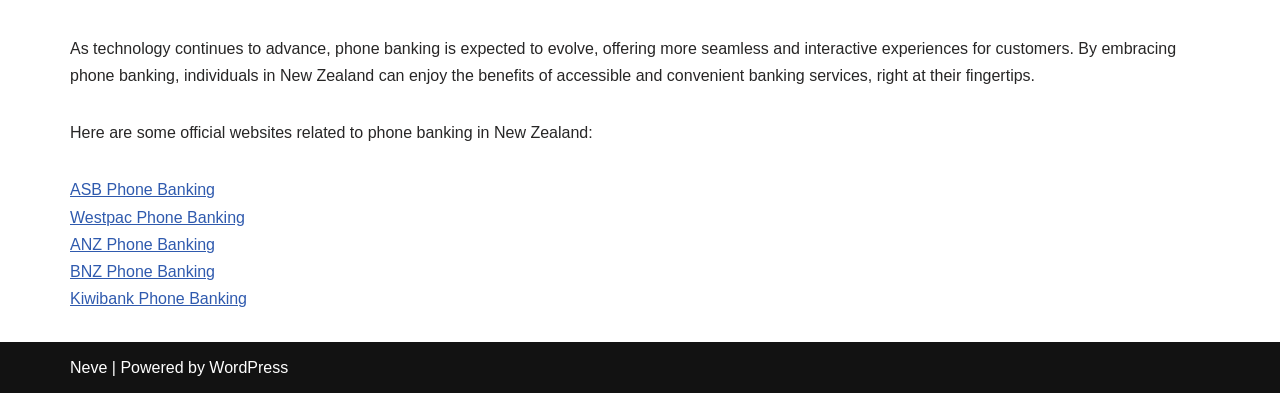How many official phone banking websites are listed?
Based on the image, respond with a single word or phrase.

5